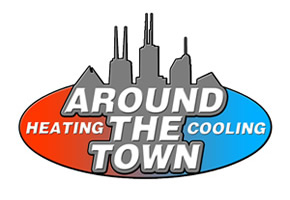Offer a detailed caption for the image presented.

The image features the logo of "Around the Town Heating & Cooling," which prominently displays the text against a backdrop inspired by Chicago's iconic skyline. The logo uses a vibrant color scheme, blending red and blue, symbolizing warmth and coolness, respectively, reflecting the company's focus on heating and air conditioning services. Accompanying the logo is a tagline emphasizing the company's availability for air conditioning repairs and new central AC system installations in the Chicago area. This image encapsulates the essence of a local business committed to providing essential climate control solutions for residents.